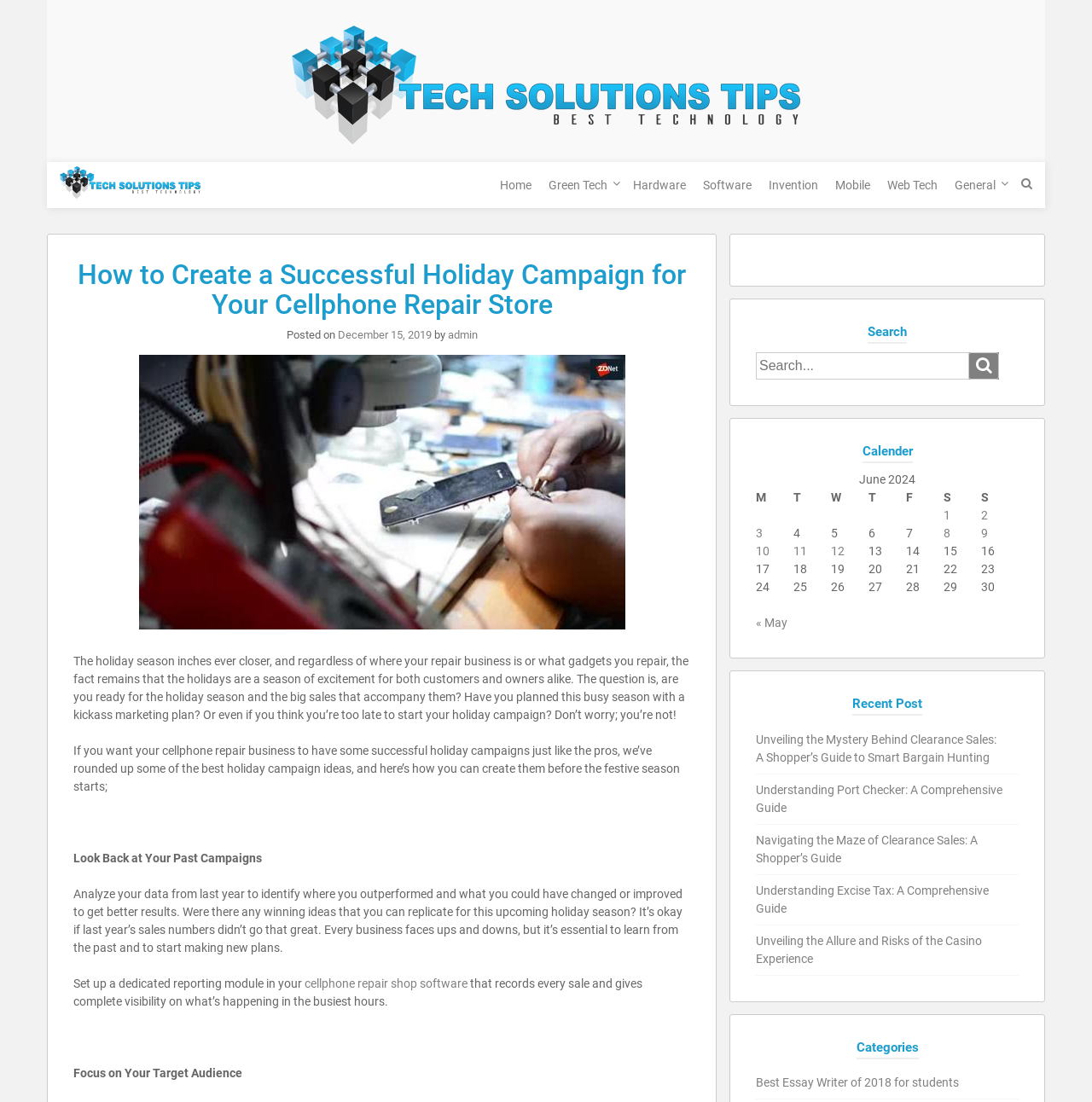Find and indicate the bounding box coordinates of the region you should select to follow the given instruction: "View the calendar for June 2024".

[0.692, 0.427, 0.933, 0.541]